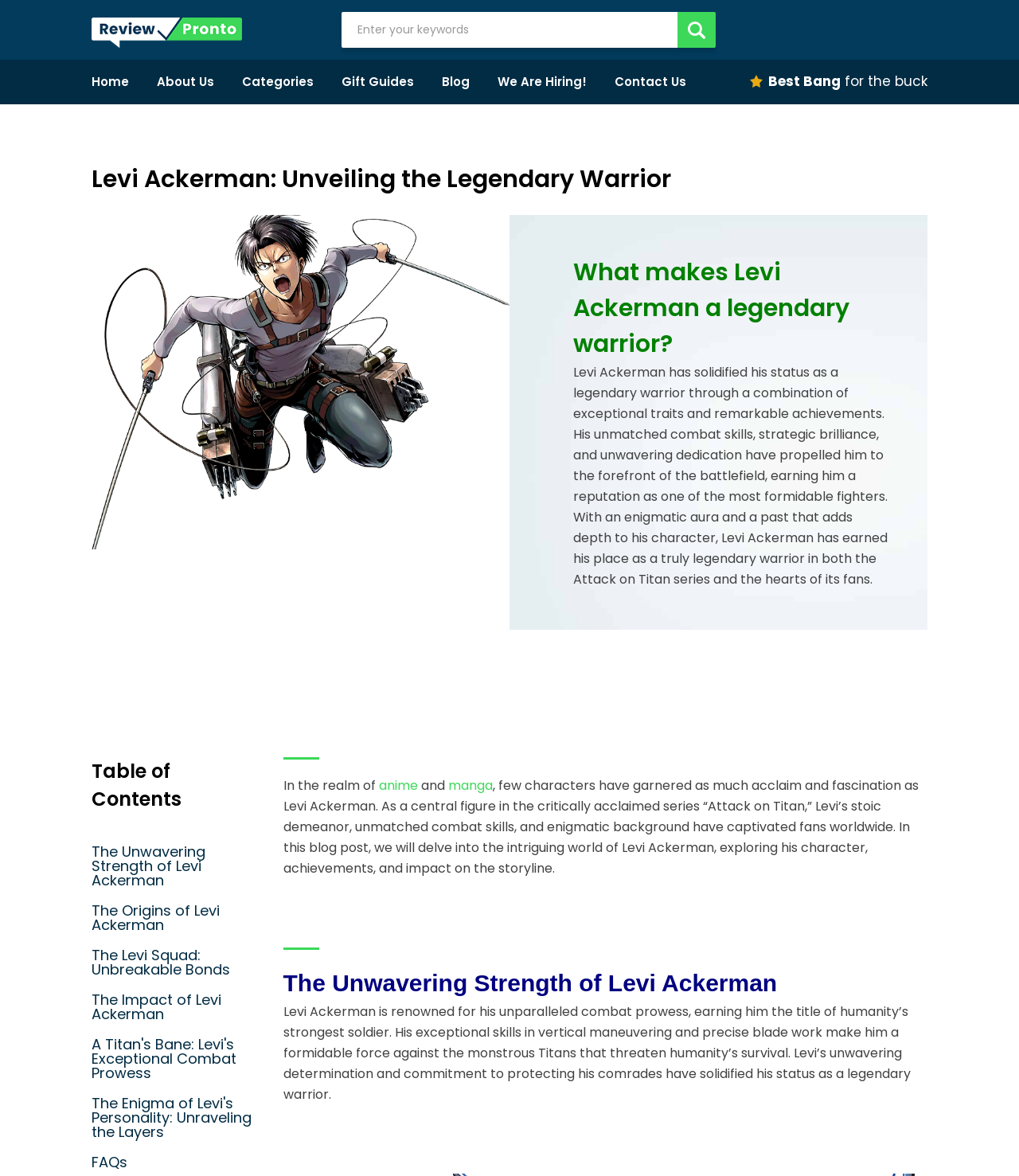Select the bounding box coordinates of the element I need to click to carry out the following instruction: "Explore the Levi Squad".

[0.09, 0.804, 0.226, 0.833]